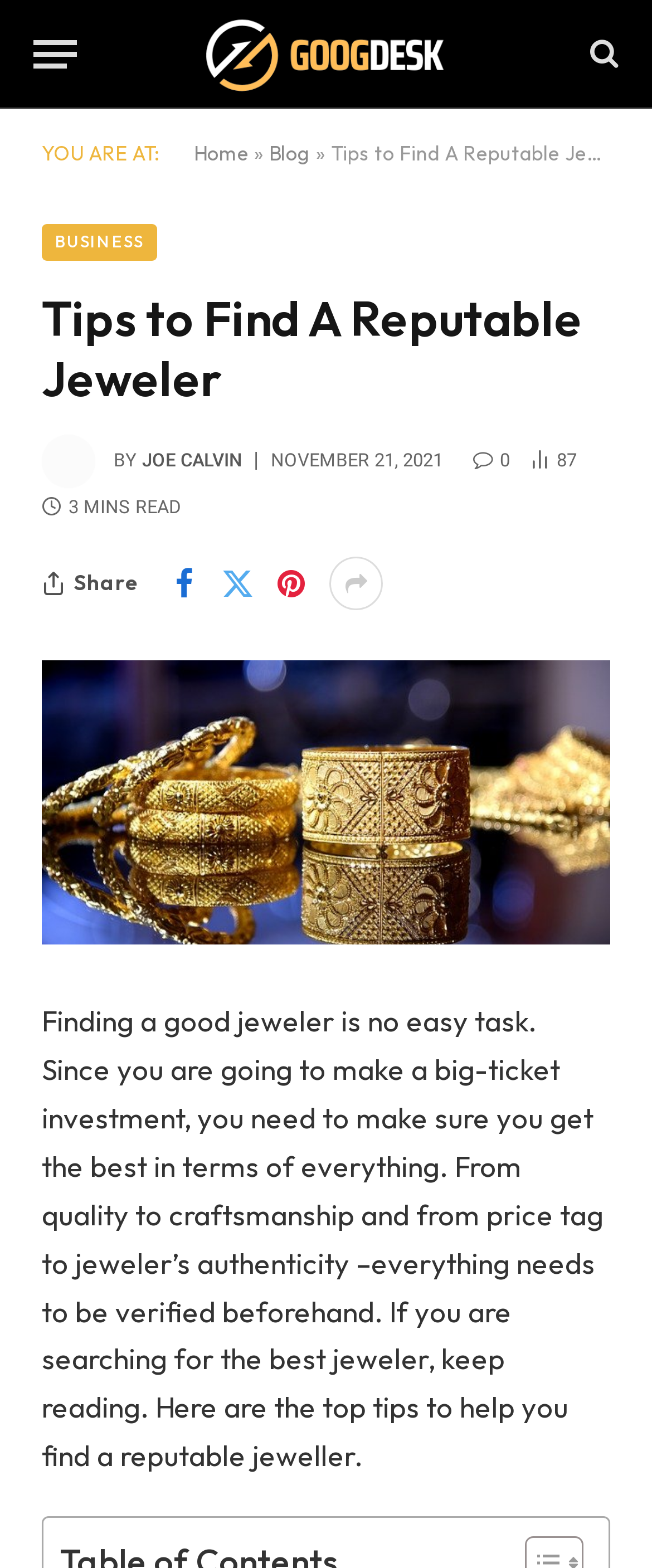Please identify the bounding box coordinates of the area that needs to be clicked to follow this instruction: "Read the article by Joe Calvin".

[0.218, 0.287, 0.372, 0.301]